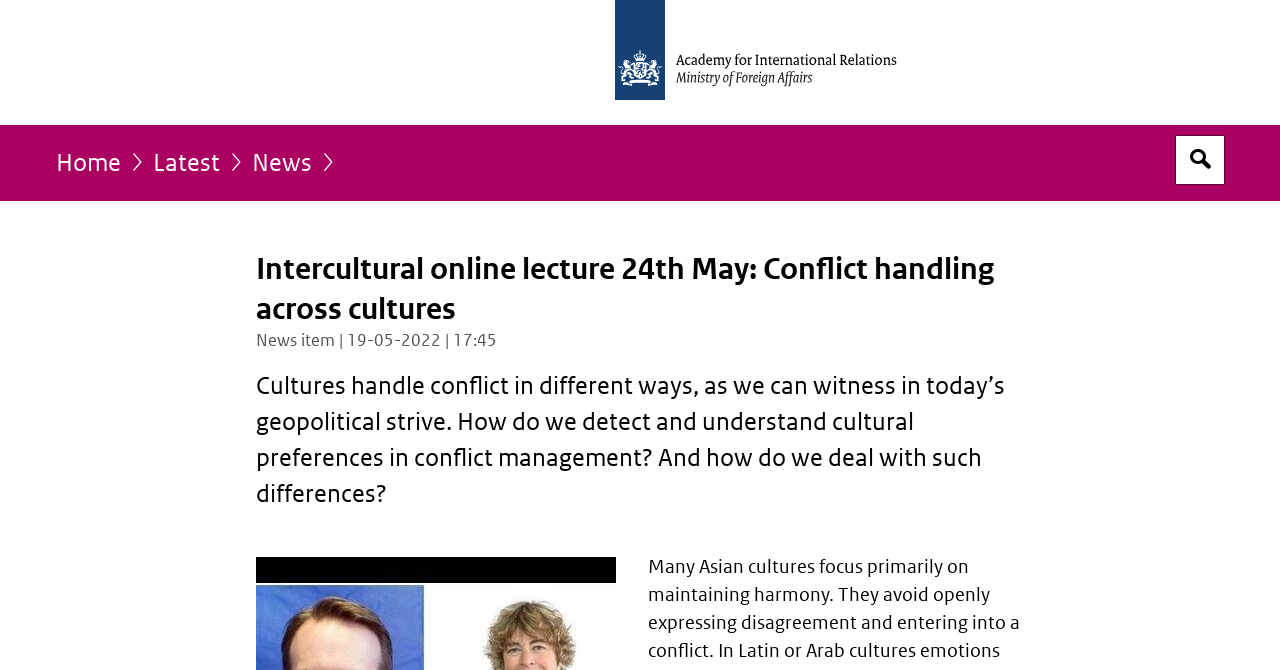Refer to the image and provide an in-depth answer to the question:
What is the topic of the online lecture?

The heading 'Intercultural online lecture 24th May: Conflict handling across cultures' suggests that the topic of the online lecture is about handling conflicts across different cultures.